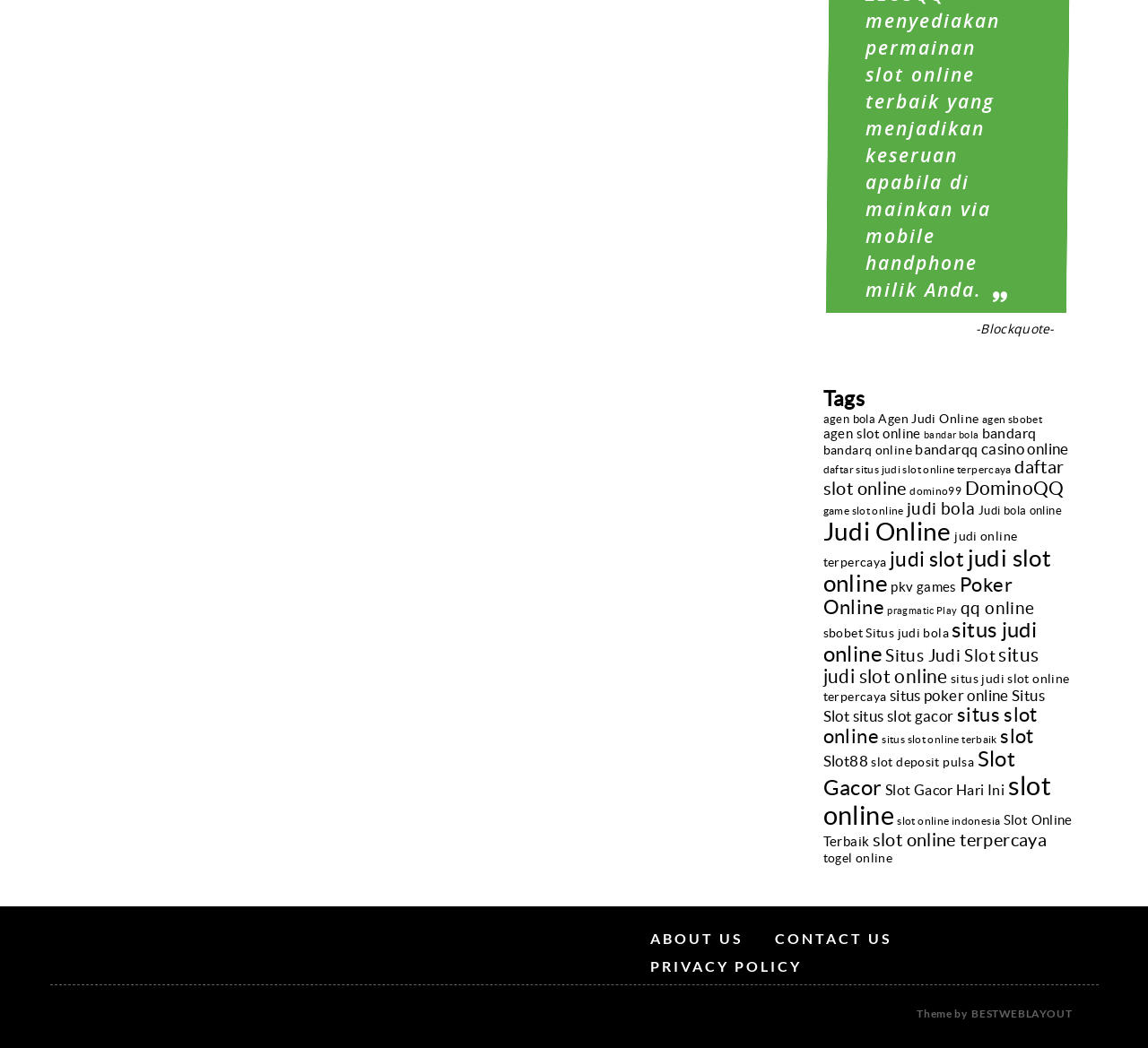Please identify the bounding box coordinates of the area that needs to be clicked to fulfill the following instruction: "Go to 'ABOUT US'."

[0.566, 0.887, 0.647, 0.903]